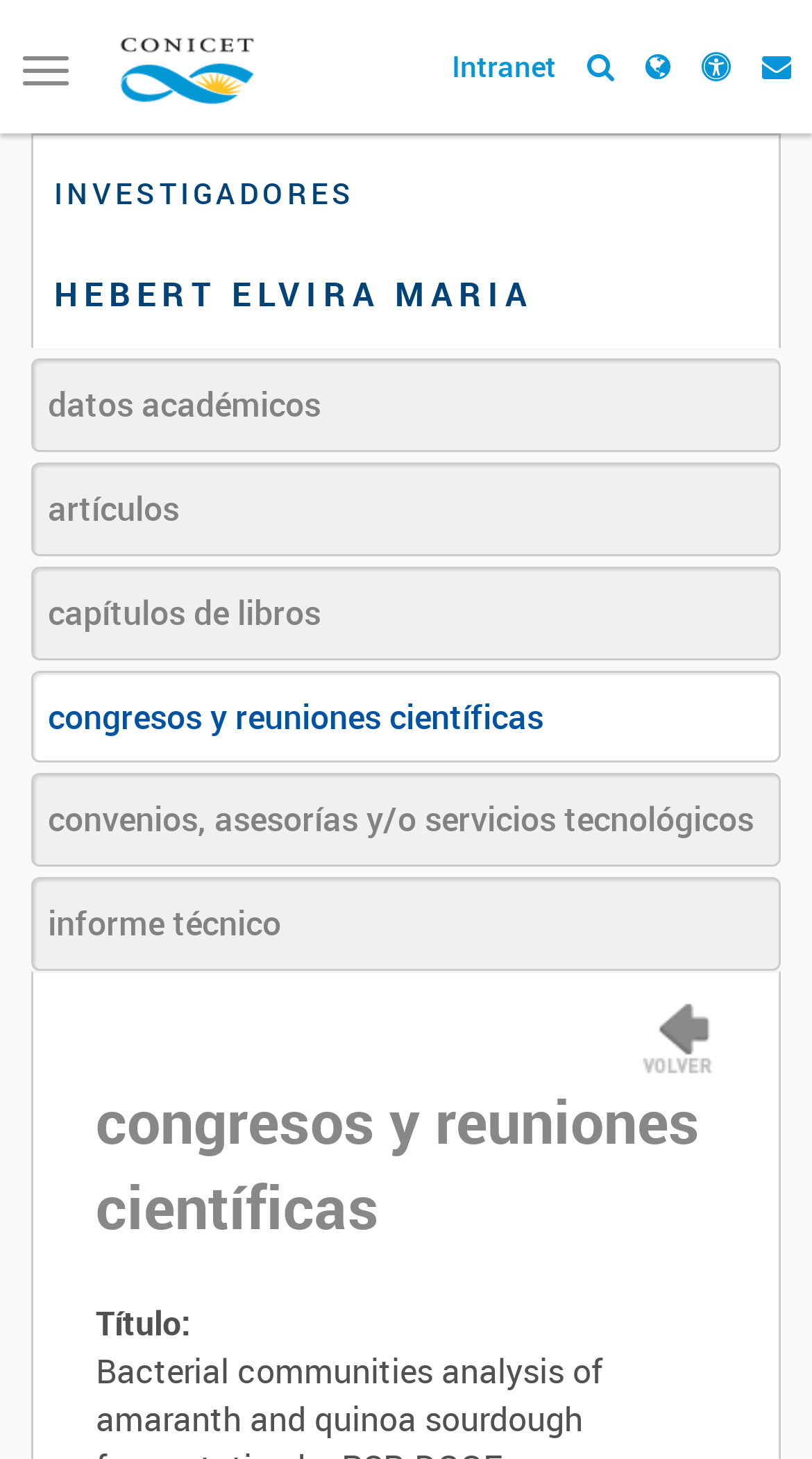Describe all significant elements and features of the webpage.

The webpage is a search page for institutes and human resources, specifically for CONICET. At the top left, there is a button to toggle navigation. Next to it, there is a link to the CONICET homepage, accompanied by a small CONICET logo. 

On the top right, there are several links, including "Intranet" and four icons represented by Unicode characters. 

Below the top navigation bar, there is a section with a heading "INVESTIGADORES" and a subheading "HEBERT ELVIRA MARIA". 

Underneath, there are six links to different types of resources, including "datos académicos", "artículos", "capítulos de libros", "congresos y reuniones científicas", "convenios, asesorías y/o servicios tecnológicos", and "informe técnico". These links are aligned to the left and take up most of the page's width.

At the bottom right, there is an image with a link, and a text "congresos y reuniones científicas" above it. 

Finally, at the very bottom, there is a text "Título:" which seems to be a label or a field title.